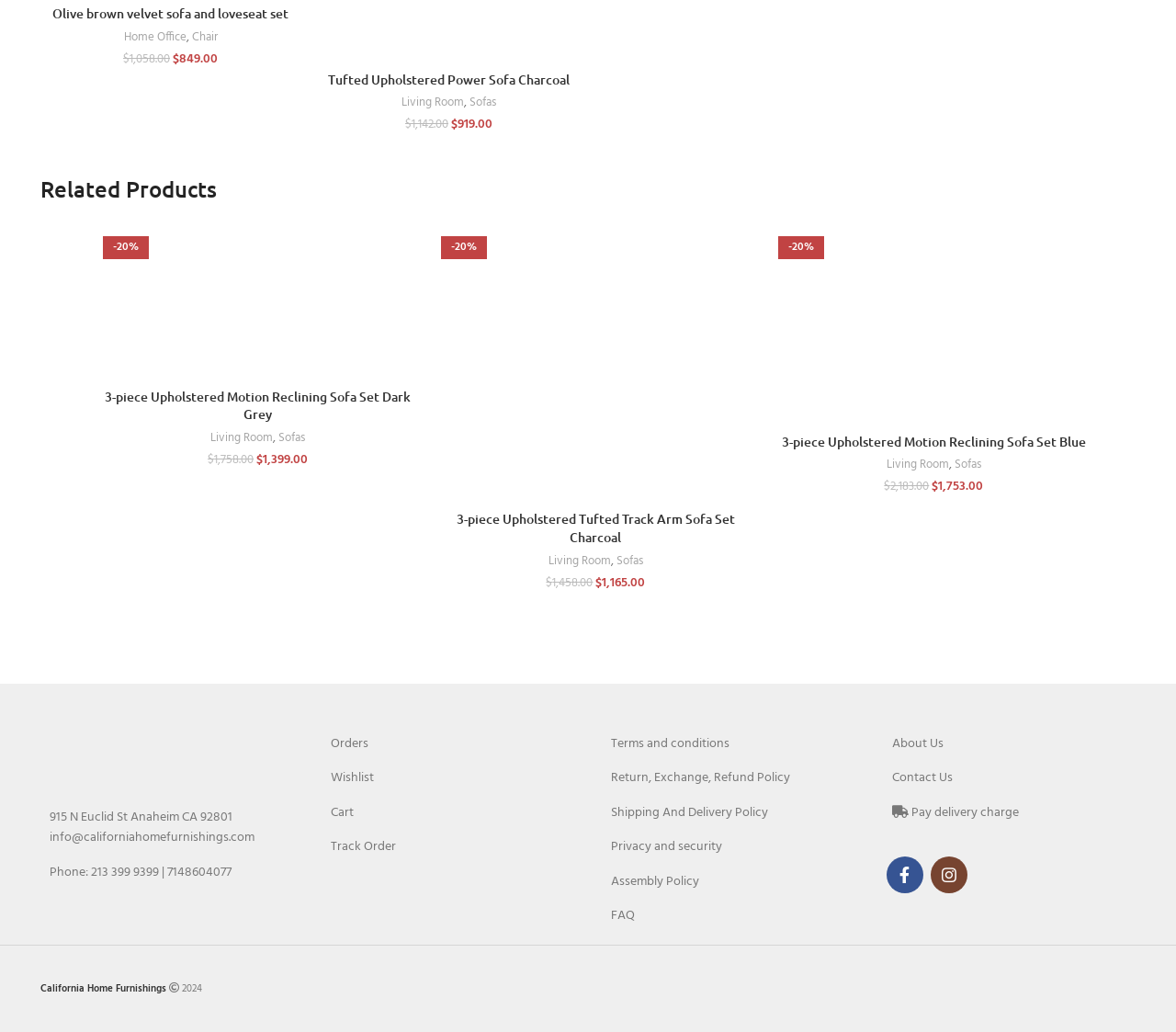Please identify the bounding box coordinates of the element I should click to complete this instruction: 'Contact us through email'. The coordinates should be given as four float numbers between 0 and 1, like this: [left, top, right, bottom].

[0.042, 0.782, 0.216, 0.822]